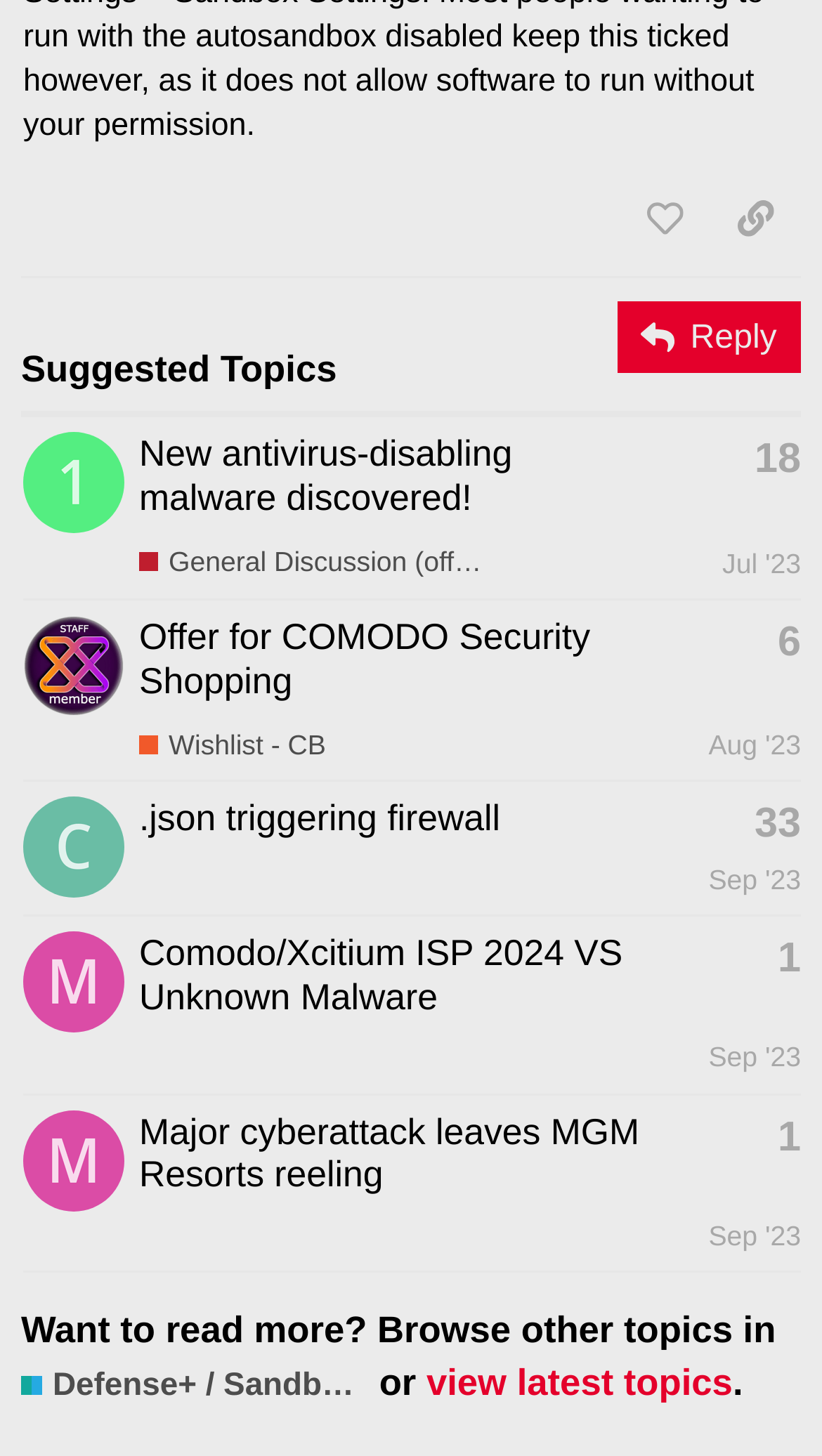Determine the bounding box of the UI component based on this description: "view latest topics". The bounding box coordinates should be four float values between 0 and 1, i.e., [left, top, right, bottom].

[0.519, 0.934, 0.891, 0.963]